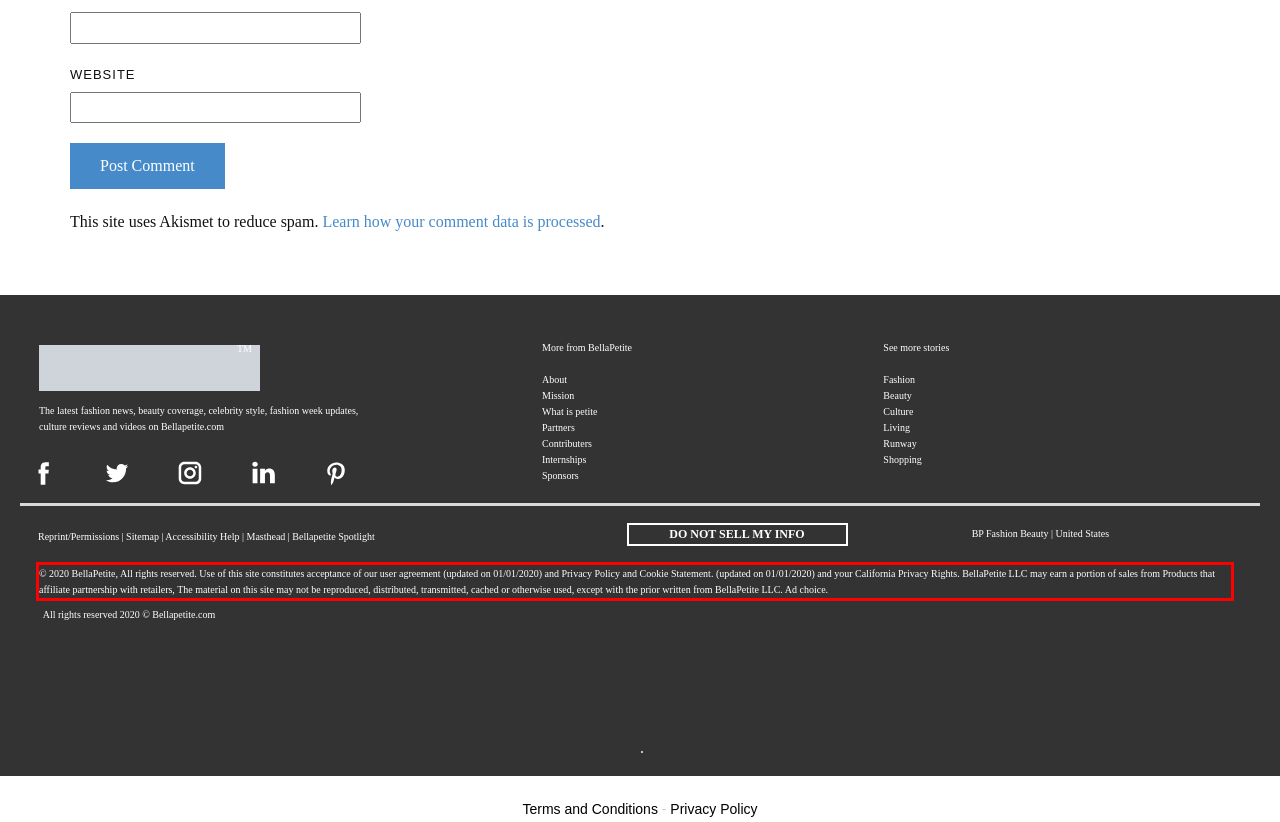You are provided with a screenshot of a webpage containing a red bounding box. Please extract the text enclosed by this red bounding box.

© 2020 BellaPetite, All rights reserved. Use of this site constitutes acceptance of our user agreement (updated on 01/01/2020) and Privacy Policy and Cookie Statement. (updated on 01/01/2020) and your California Privacy Rights. BellaPetite LLC may earn a portion of sales from Products that affiliate partnership with retailers, The material on this site may not be reproduced, distributed, transmitted, cached or otherwise used, except with the prior written from BellaPetite LLC. Ad choice.